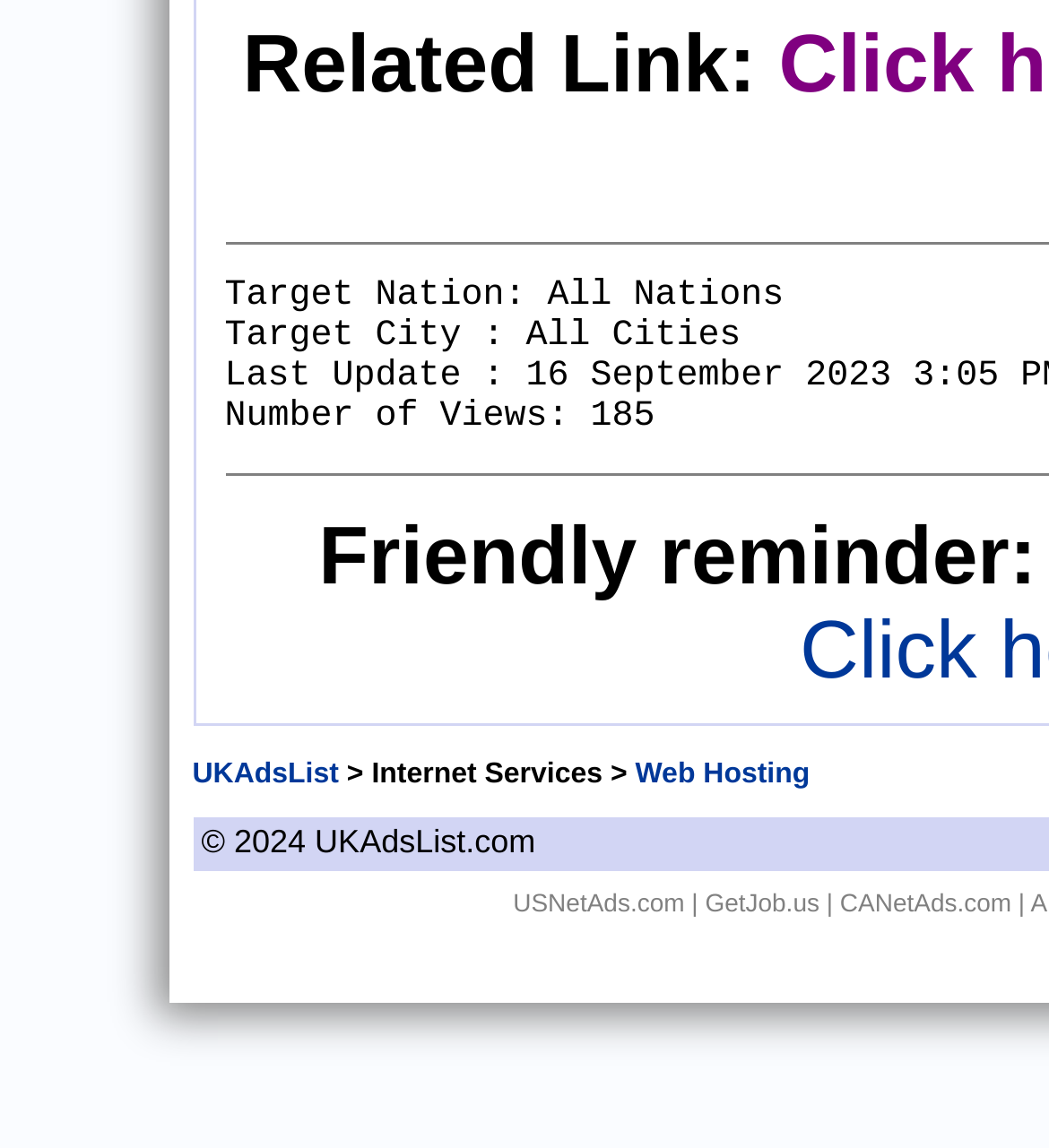From the element description: "UKAdsList", extract the bounding box coordinates of the UI element. The coordinates should be expressed as four float numbers between 0 and 1, in the order [left, top, right, bottom].

[0.183, 0.66, 0.323, 0.688]